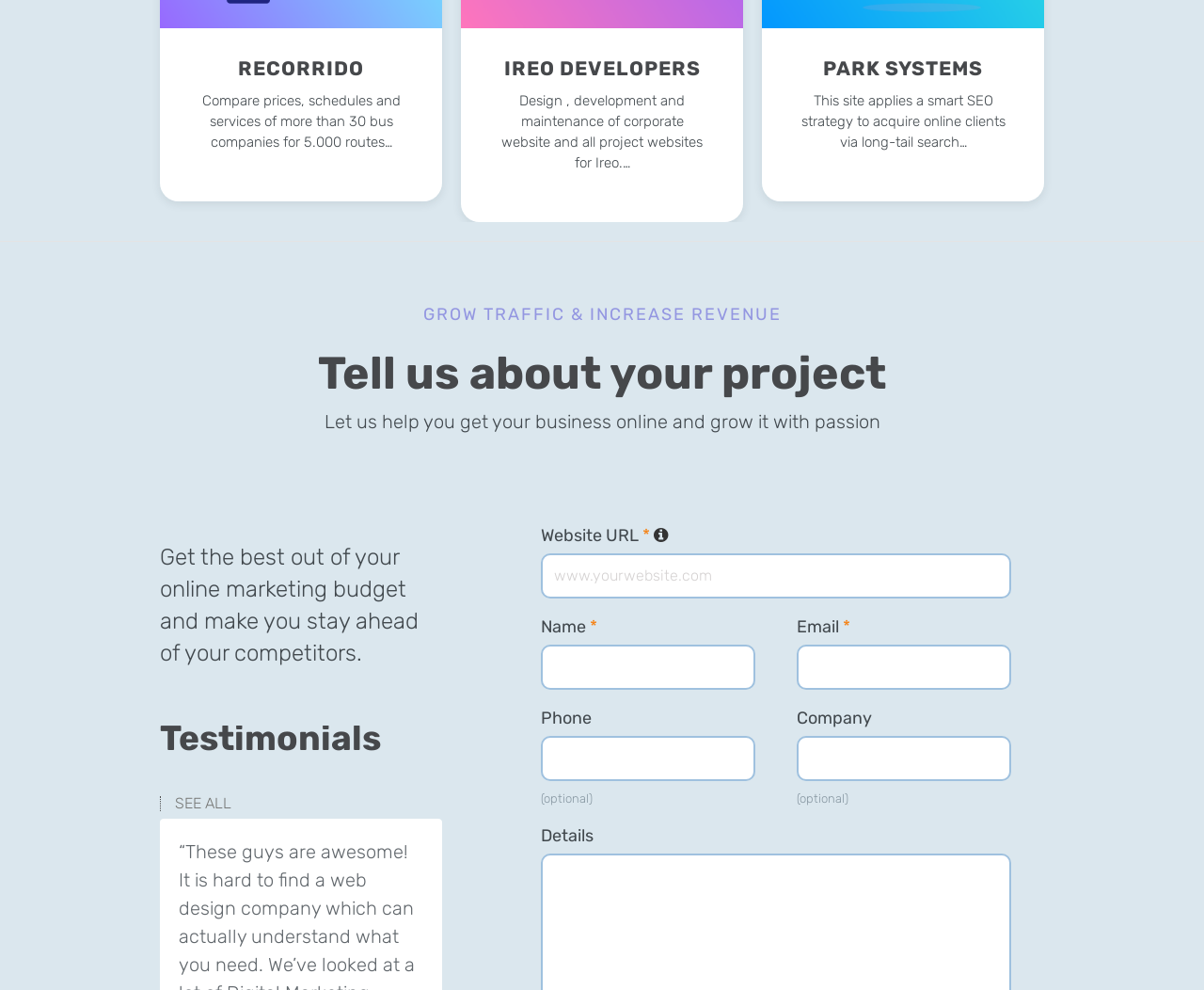Can you provide the bounding box coordinates for the element that should be clicked to implement the instruction: "Click on RECORRIDO"?

[0.164, 0.056, 0.336, 0.082]